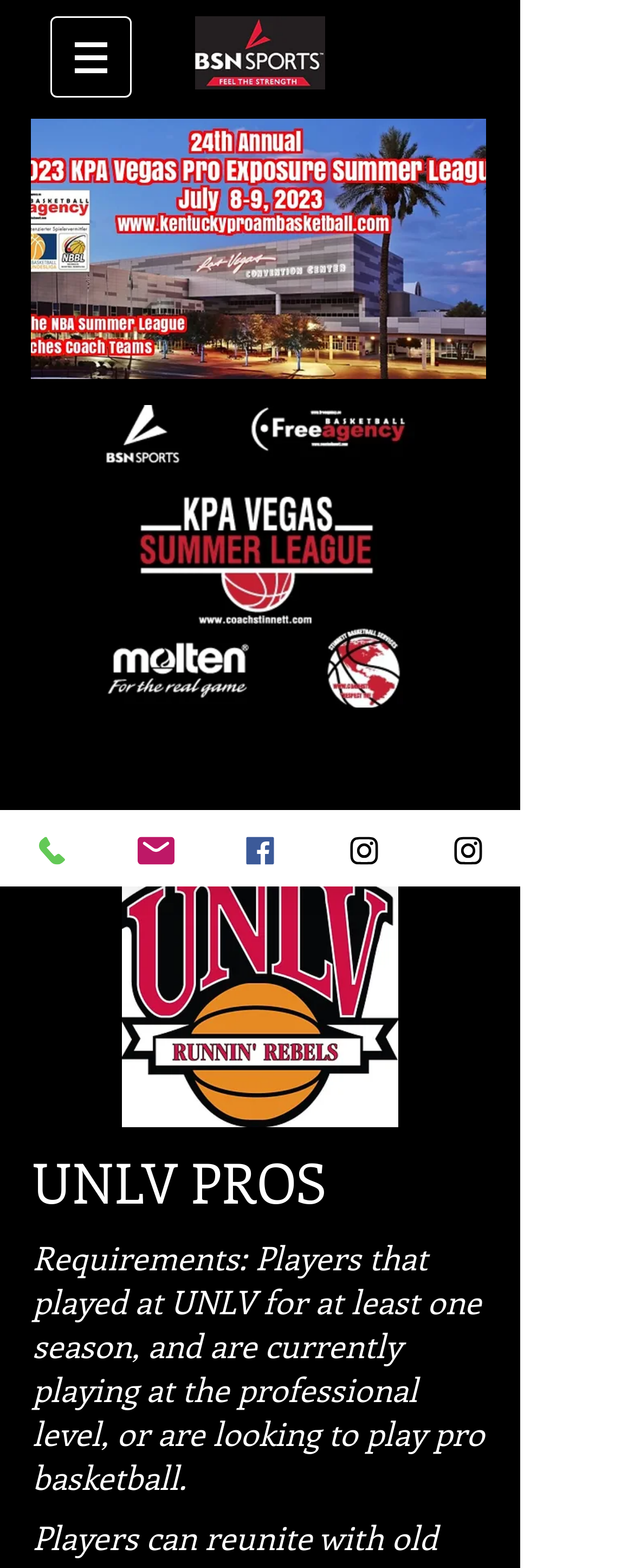Pinpoint the bounding box coordinates of the clickable element needed to complete the instruction: "View UNLV PROS requirements". The coordinates should be provided as four float numbers between 0 and 1: [left, top, right, bottom].

[0.051, 0.787, 0.769, 0.955]